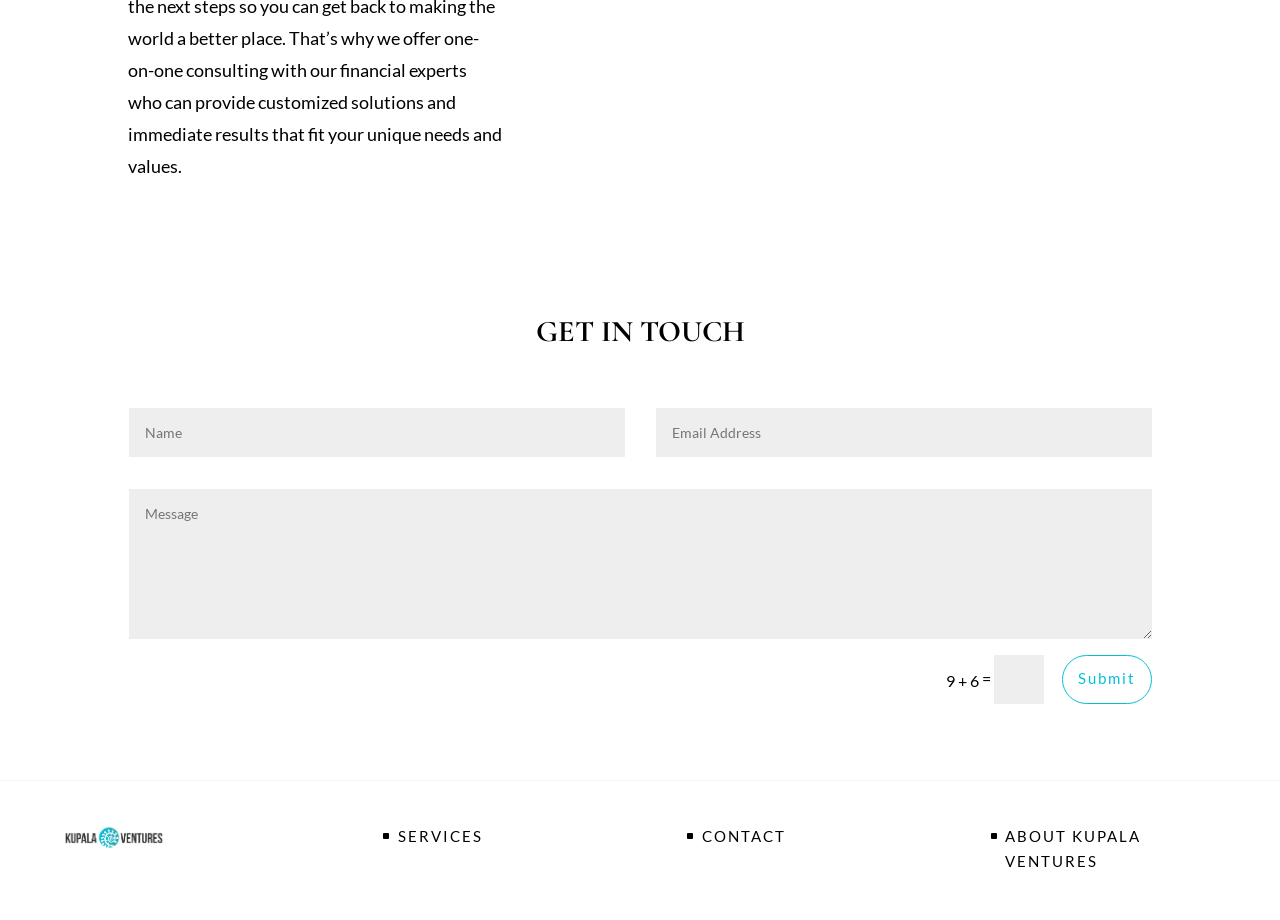Pinpoint the bounding box coordinates of the element you need to click to execute the following instruction: "Enter your email". The bounding box should be represented by four float numbers between 0 and 1, in the format [left, top, right, bottom].

[0.513, 0.444, 0.9, 0.497]